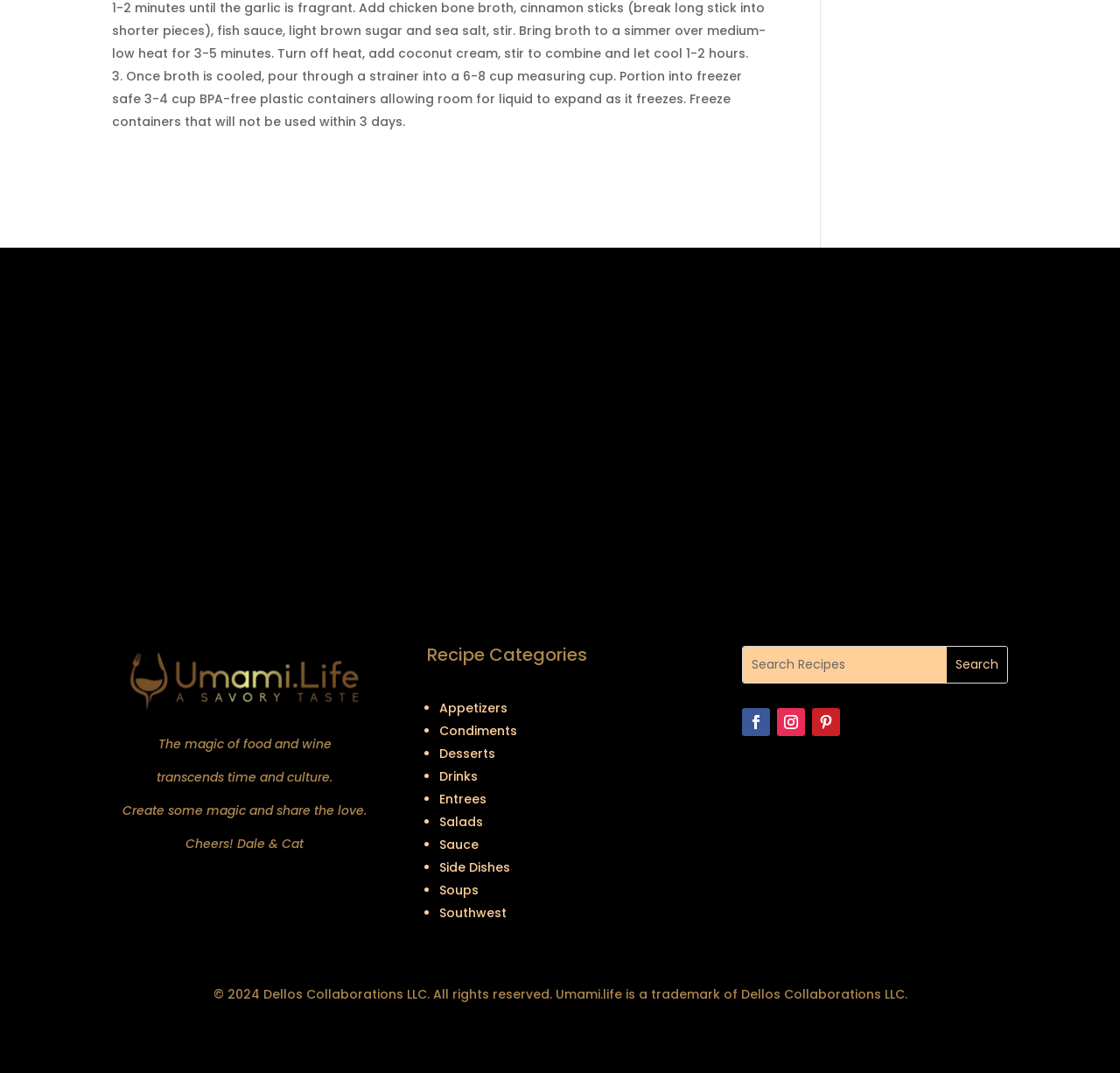Kindly provide the bounding box coordinates of the section you need to click on to fulfill the given instruction: "Go to Soups".

[0.392, 0.822, 0.427, 0.838]